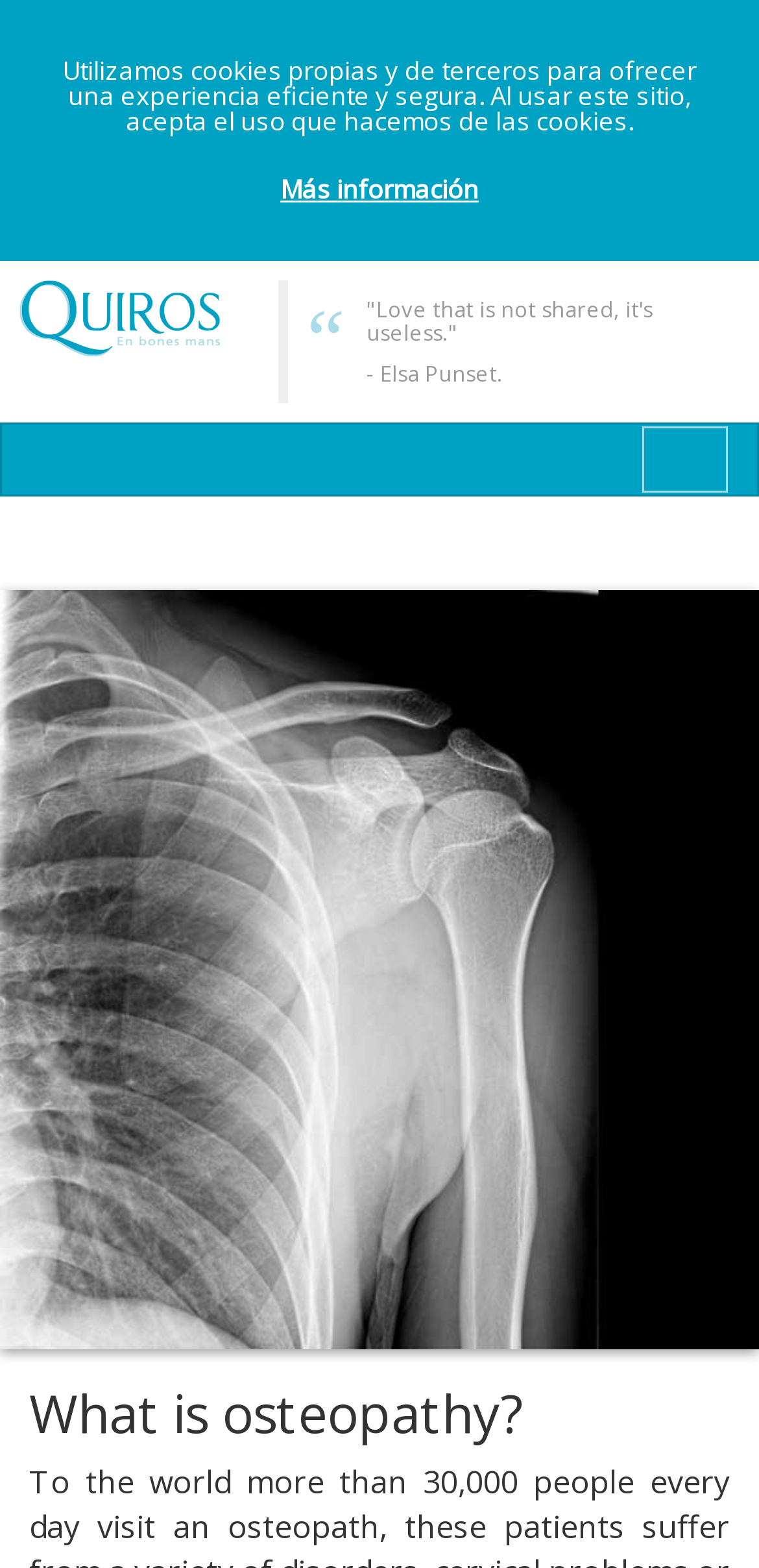Respond to the following query with just one word or a short phrase: 
What is the main image on the webpage?

Osteopatia Premia de mar